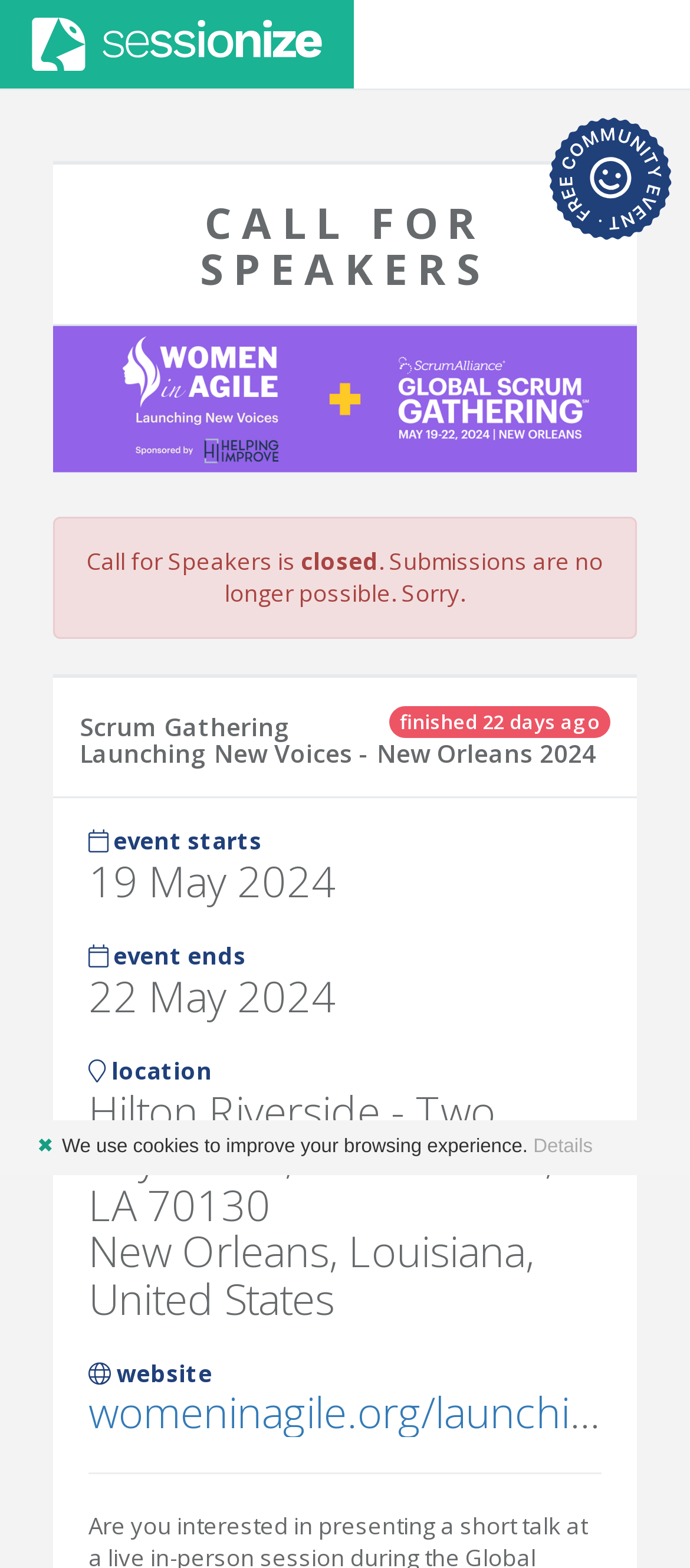Give a one-word or one-phrase response to the question:
What is the website associated with the Scrum Gathering event?

womeninagile.org/launching-new-voices/